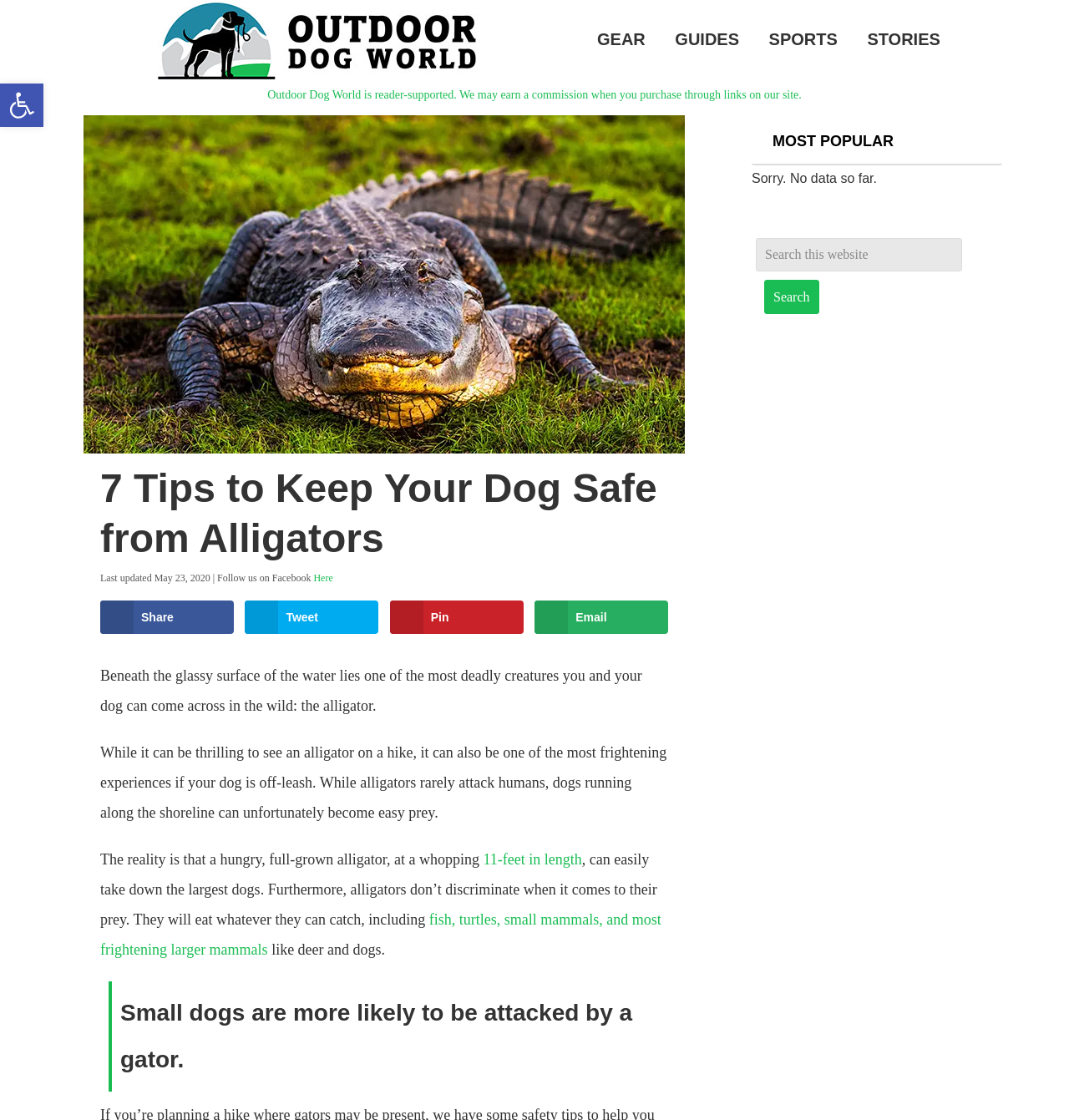Kindly provide the bounding box coordinates of the section you need to click on to fulfill the given instruction: "Read about KML Innovative Book Discussions".

None